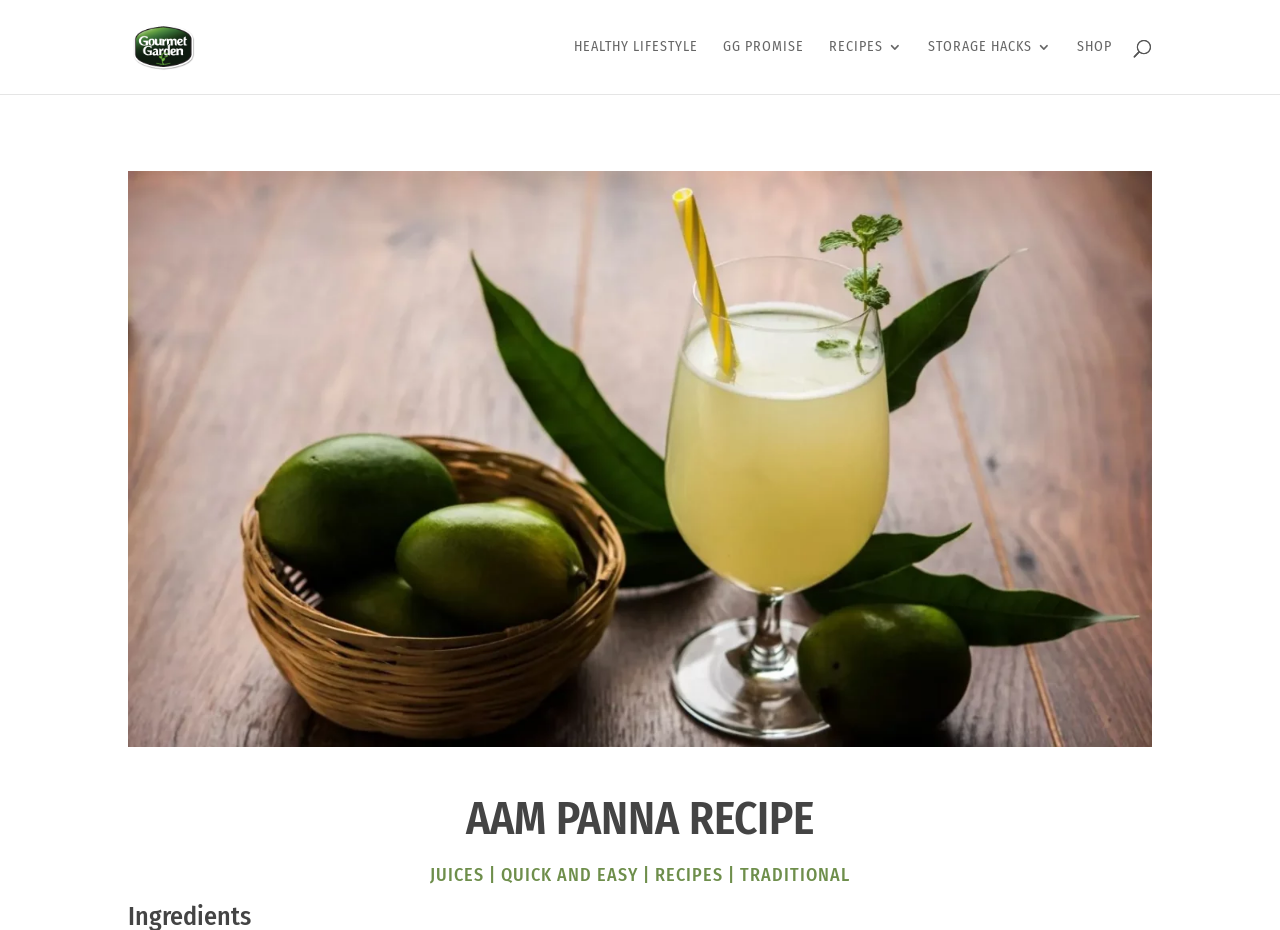Give a detailed account of the webpage's layout and content.

The webpage is about a recipe for Aam Panna, a traditional Indian summer cooler made from unripe green mangoes and Indian spices. At the top left corner, there is a logo image with a link to "Gourmet Garden | Blog". Below the logo, there are five navigation links: "HEALTHY LIFESTYLE", "GG PROMISE", "RECIPES 3", "STORAGE HACKS 3", and "SHOP", aligned horizontally across the top of the page.

In the middle of the page, there is a large image that takes up most of the screen. Above the image, there is a search bar. The main content of the page starts below the image, with a heading "AAM PANNA RECIPE" followed by a series of subheadings and links, including "JUICES", "QUICK AND EASY", "RECIPES", and "TRADITIONAL". These links are arranged horizontally and are separated by a vertical bar.